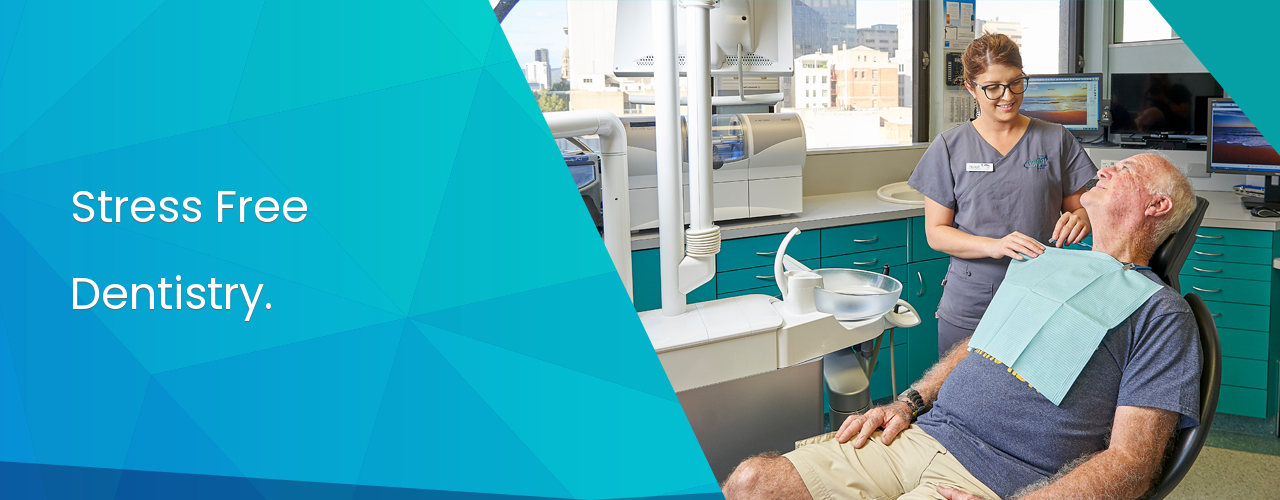Respond with a single word or short phrase to the following question: 
What is the purpose of the large windows in the clinic?

To let in natural light